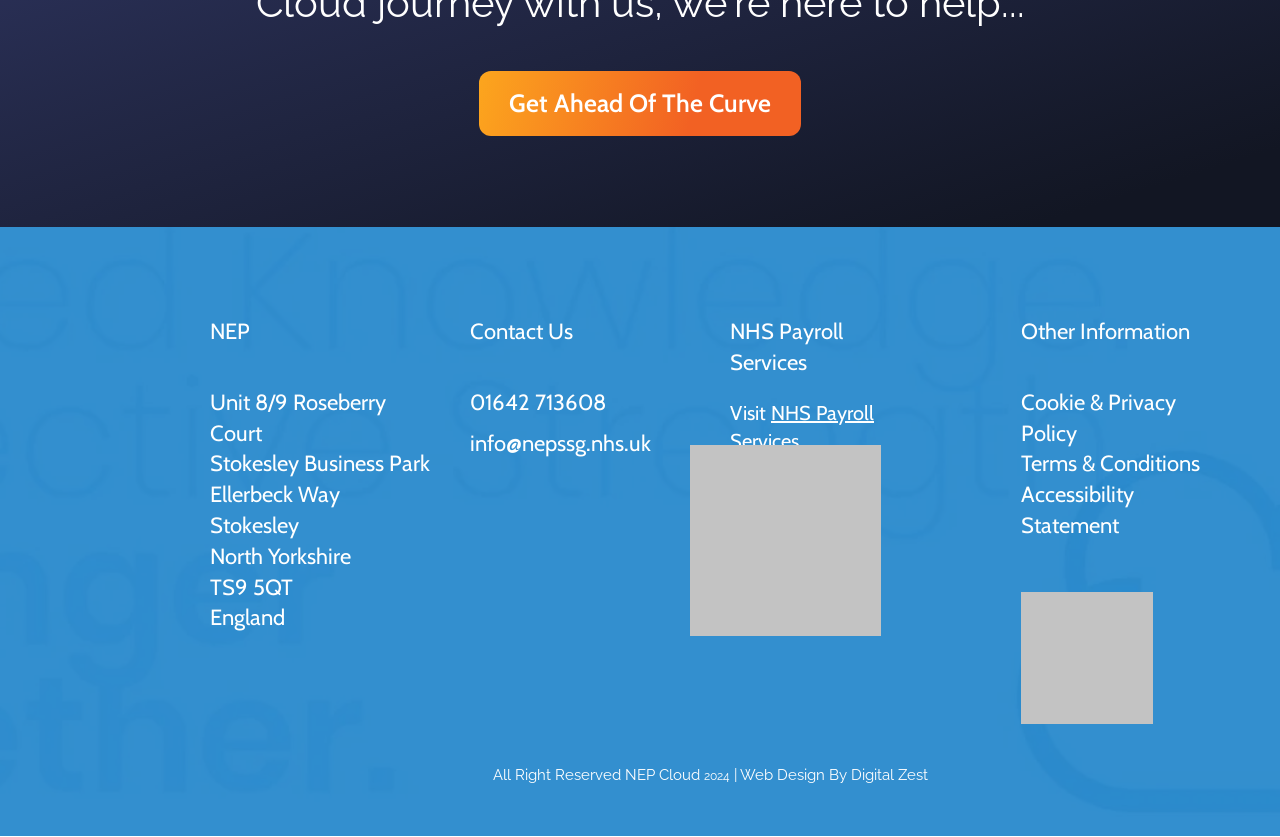Show the bounding box coordinates of the region that should be clicked to follow the instruction: "Call phone number 01642 713608."

[0.367, 0.464, 0.473, 0.497]